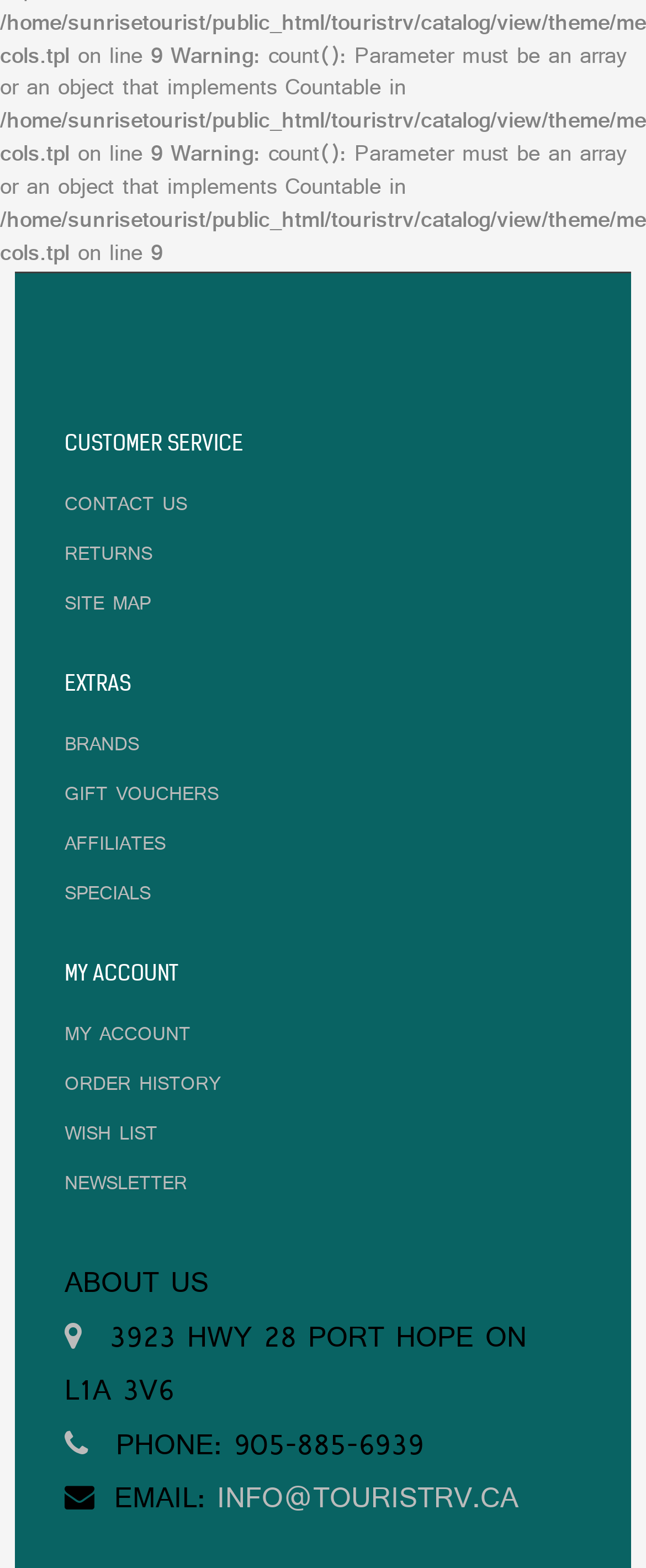Please mark the clickable region by giving the bounding box coordinates needed to complete this instruction: "email us".

[0.336, 0.941, 0.803, 0.973]